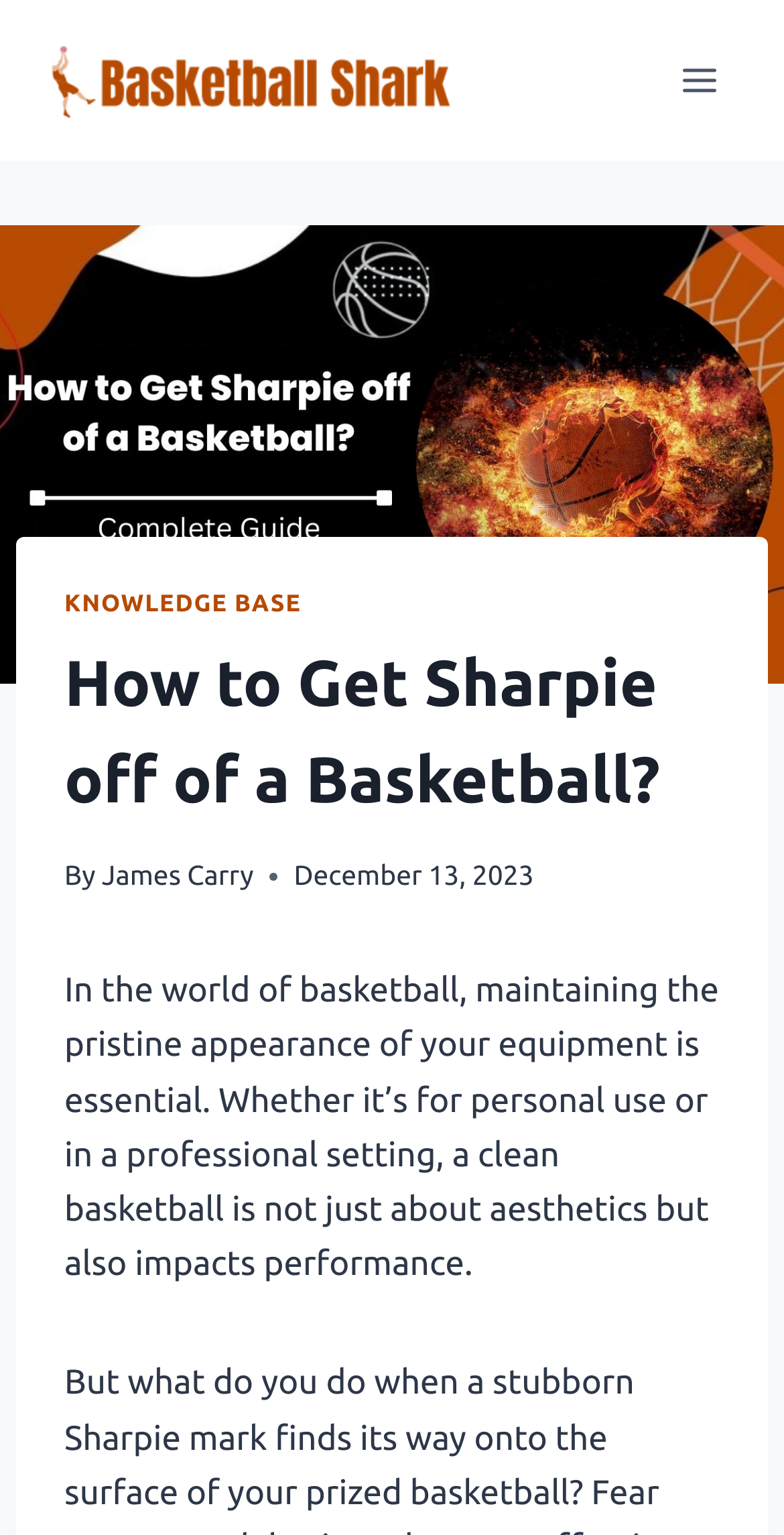Why is it important to maintain a clean basketball?
Kindly answer the question with as much detail as you can.

According to the article, maintaining a clean basketball is important not just for aesthetics but also for performance. This is mentioned in the introductory paragraph, which suggests that a clean basketball is essential for both personal and professional use.